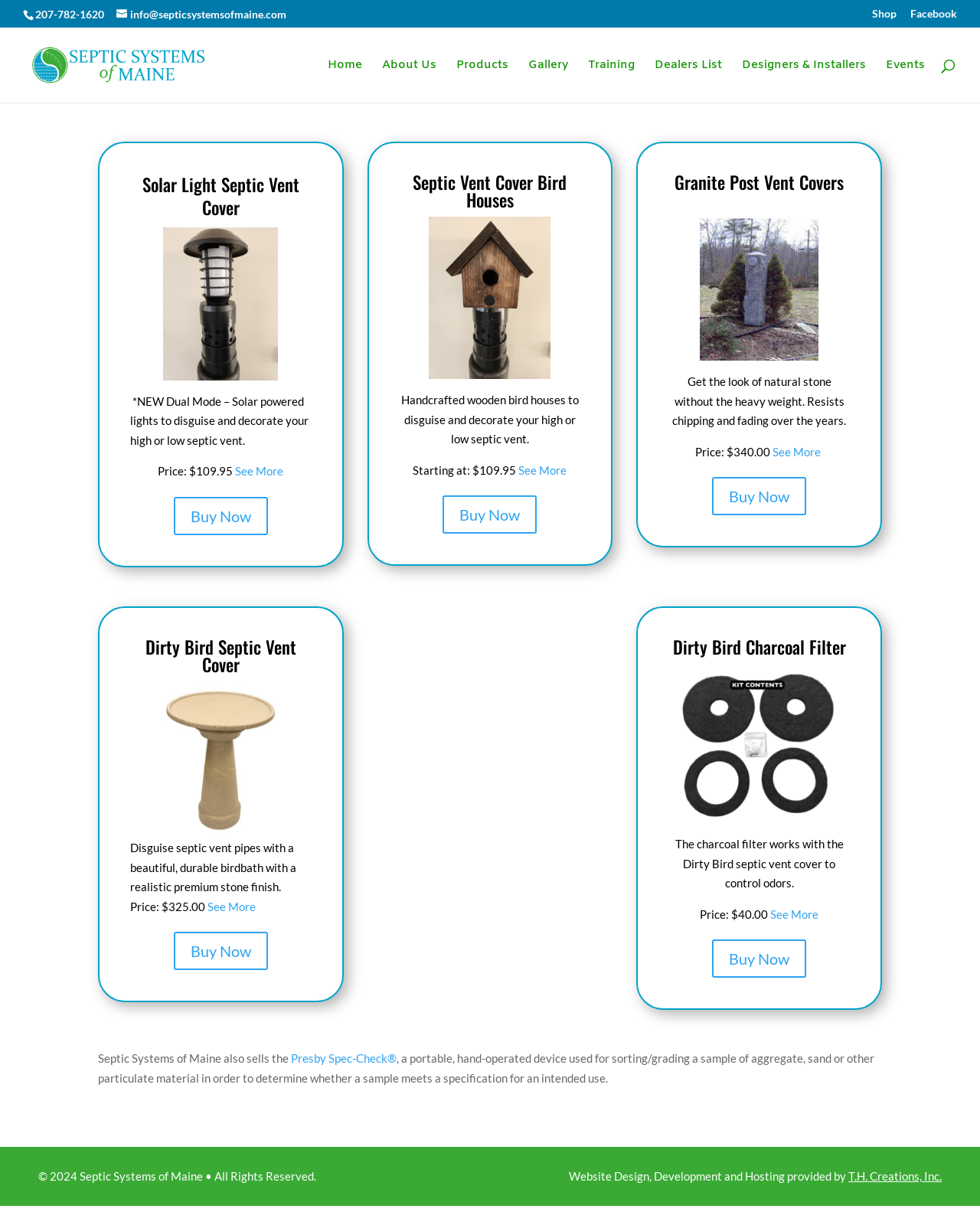Could you please study the image and provide a detailed answer to the question:
What is the name of the company that provided the website design and hosting?

The company name is mentioned at the bottom of the webpage, in the website credits section.